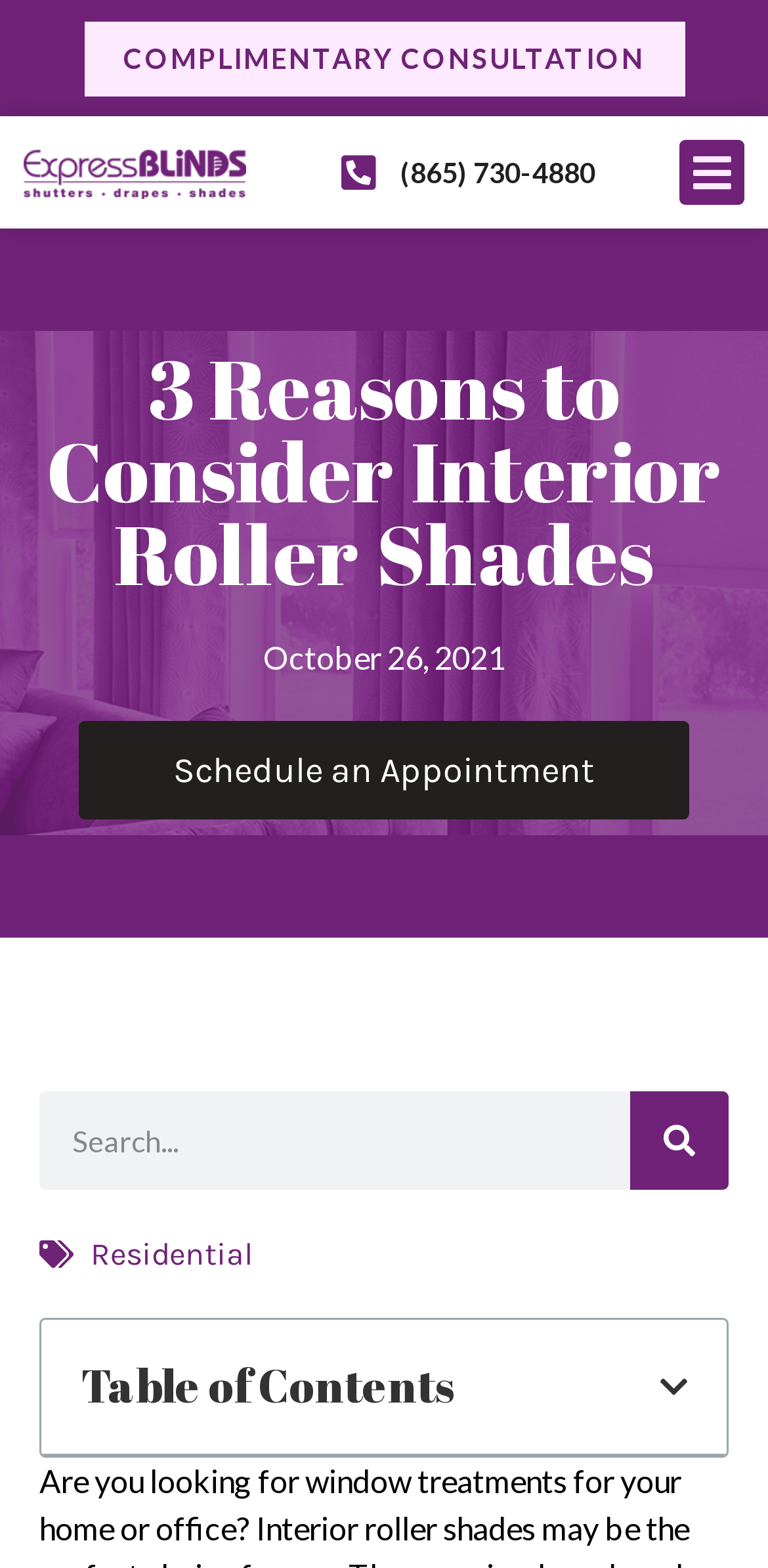Please respond to the question with a concise word or phrase:
What type of appointment can be scheduled on this webpage?

Consultation